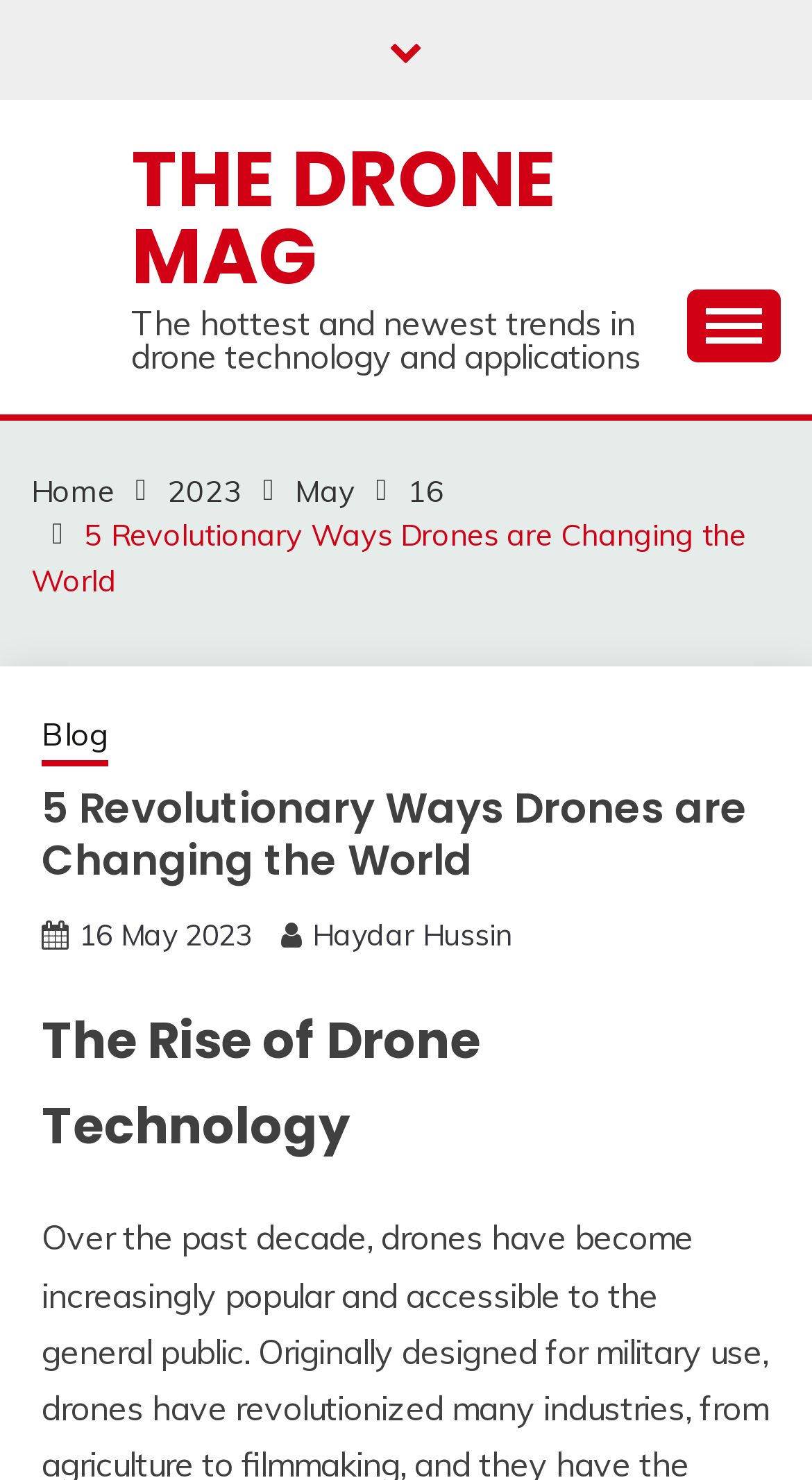Answer the following query with a single word or phrase:
What is the date of the current article?

16 May 2023